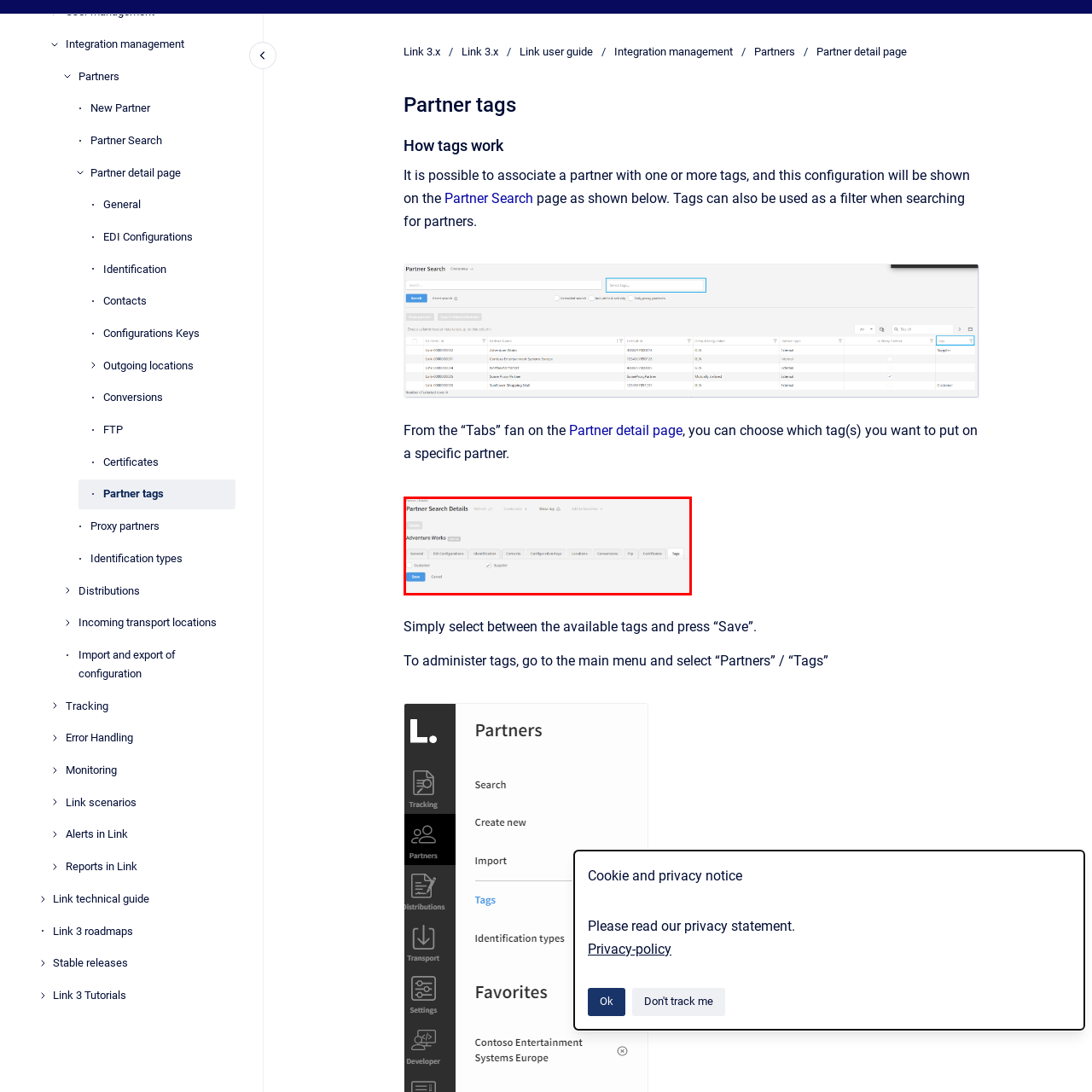Pay attention to the image inside the red rectangle, What are the two buttons available at the bottom of the interface? Answer briefly with a single word or phrase.

Send and Cancel